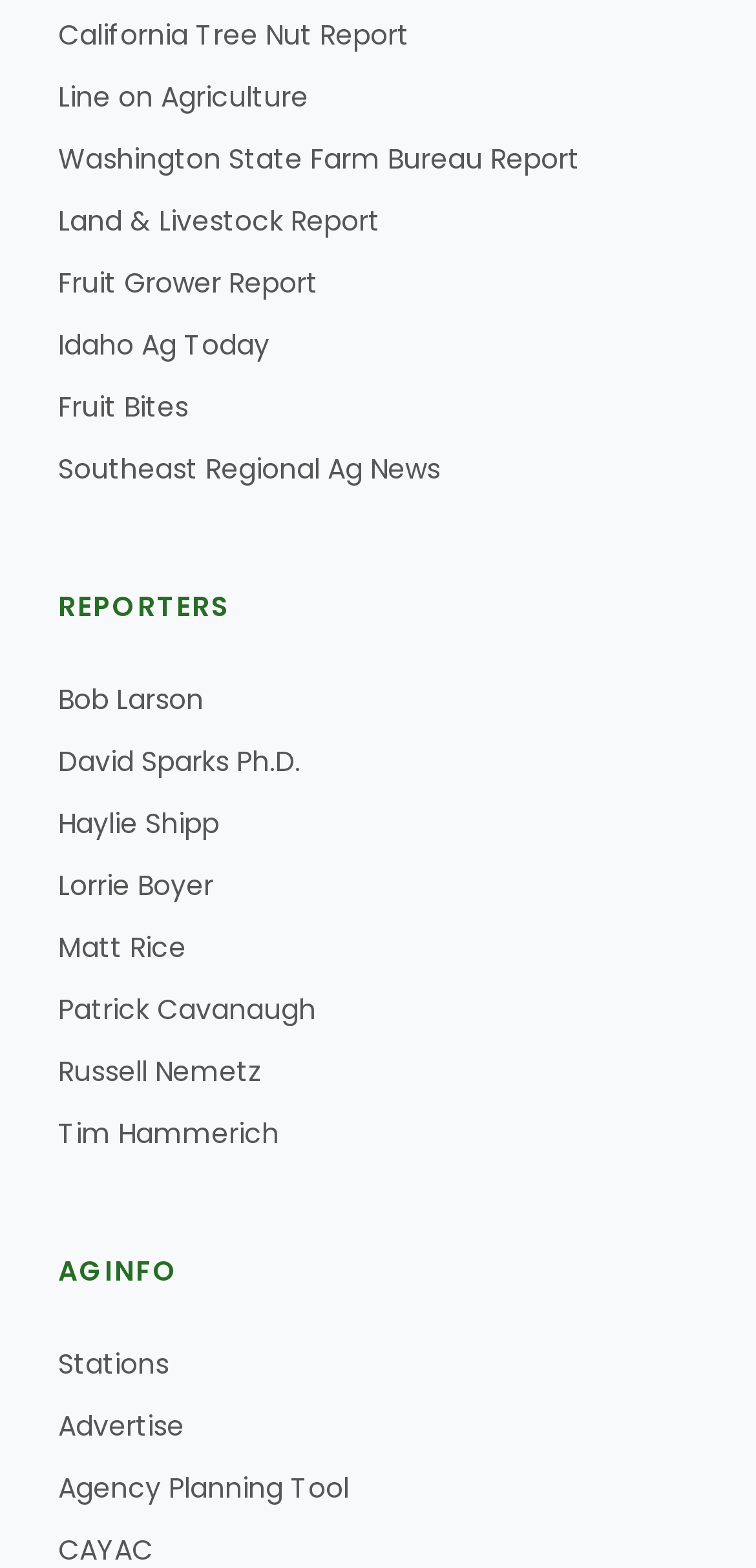Locate the bounding box coordinates of the clickable area needed to fulfill the instruction: "Learn more about Agency Planning Tool".

[0.077, 0.936, 0.462, 0.961]